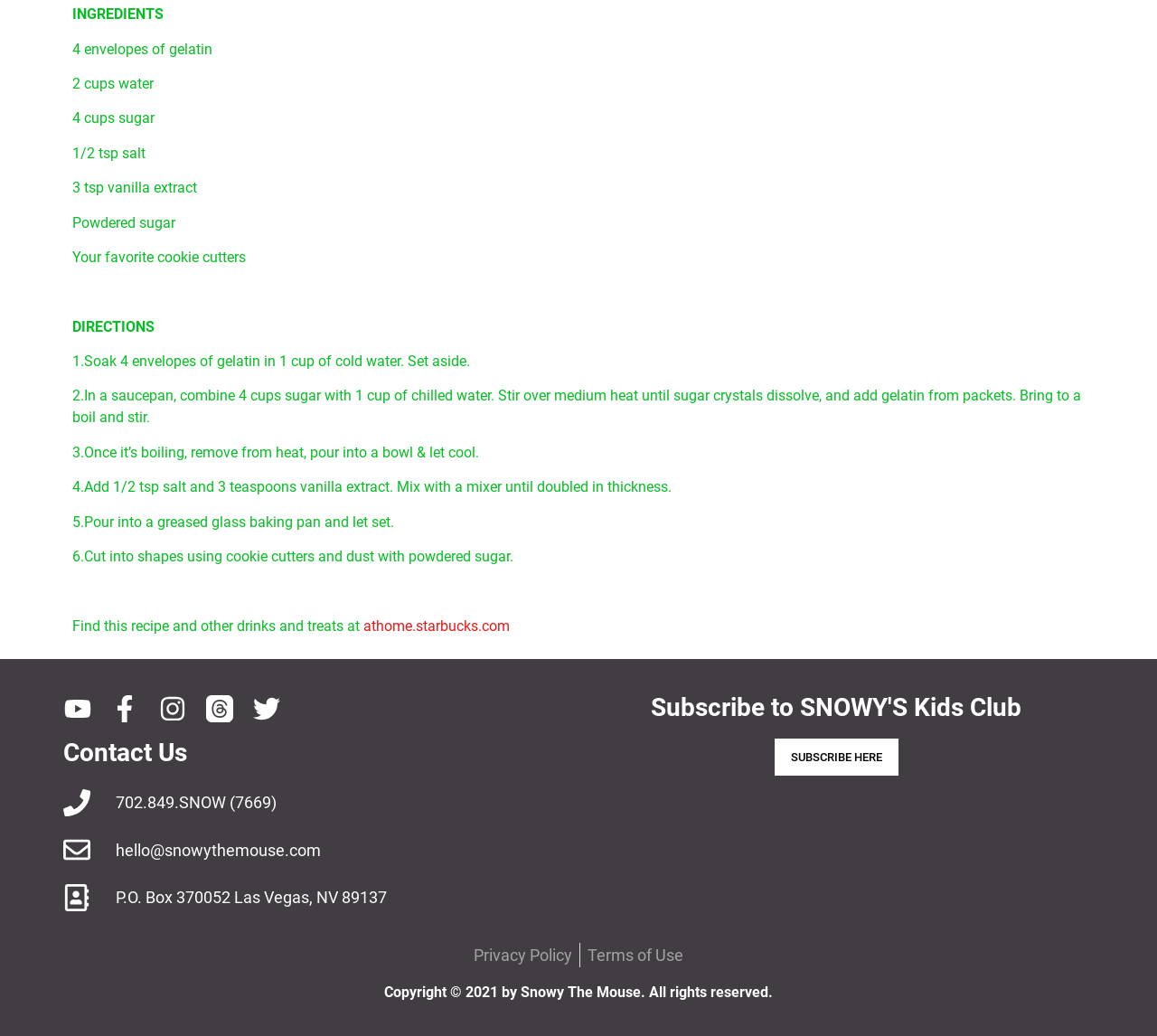Locate the UI element described by .st0{fill-rule:evenodd;clip-rule:evenodd;} in the provided webpage screenshot. Return the bounding box coordinates in the format (top-left x, top-left y, bottom-right x, bottom-right y), ensuring all values are between 0 and 1.

[0.178, 0.671, 0.201, 0.697]